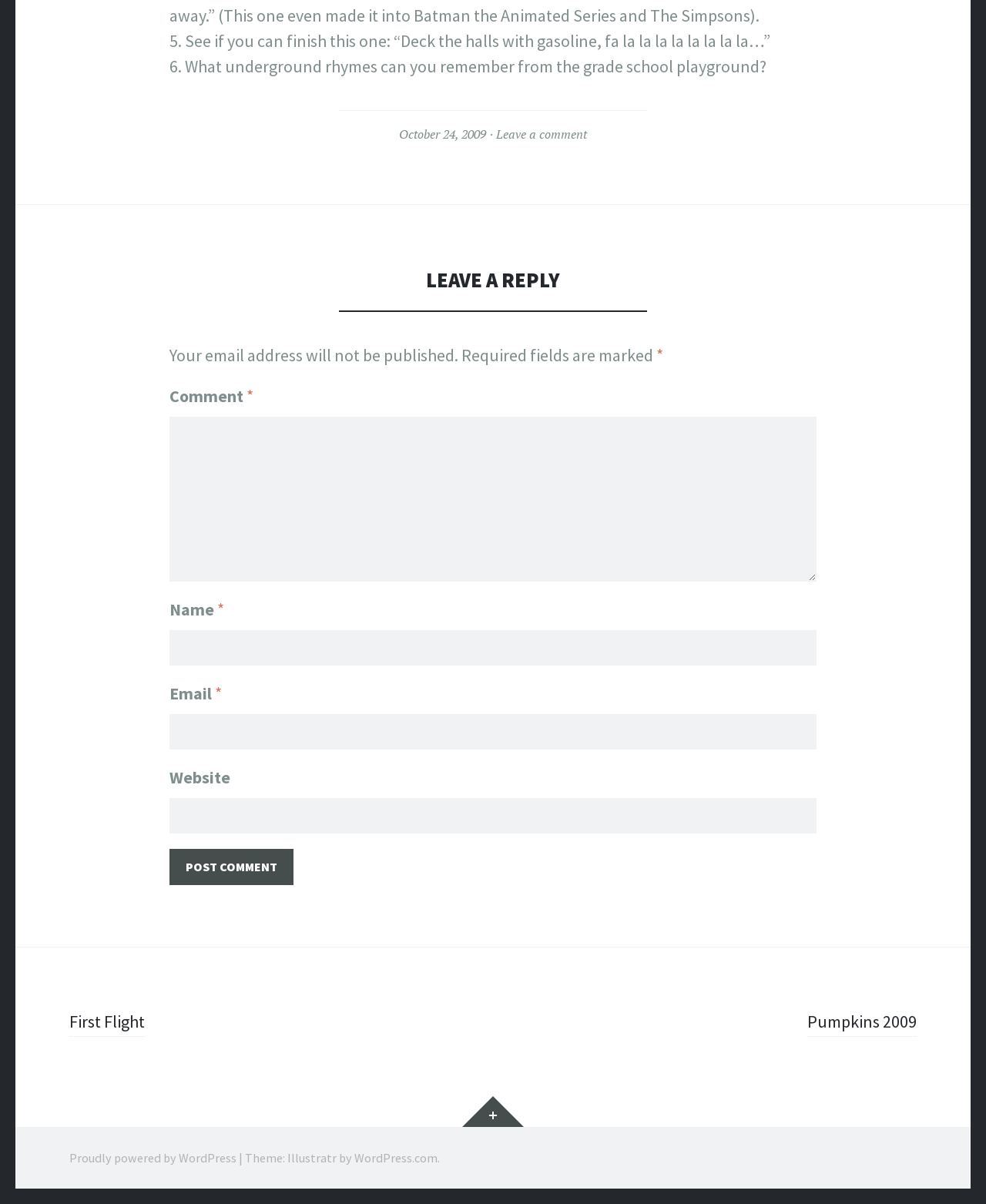Give a short answer to this question using one word or a phrase:
How many text boxes are there in the comment section?

4